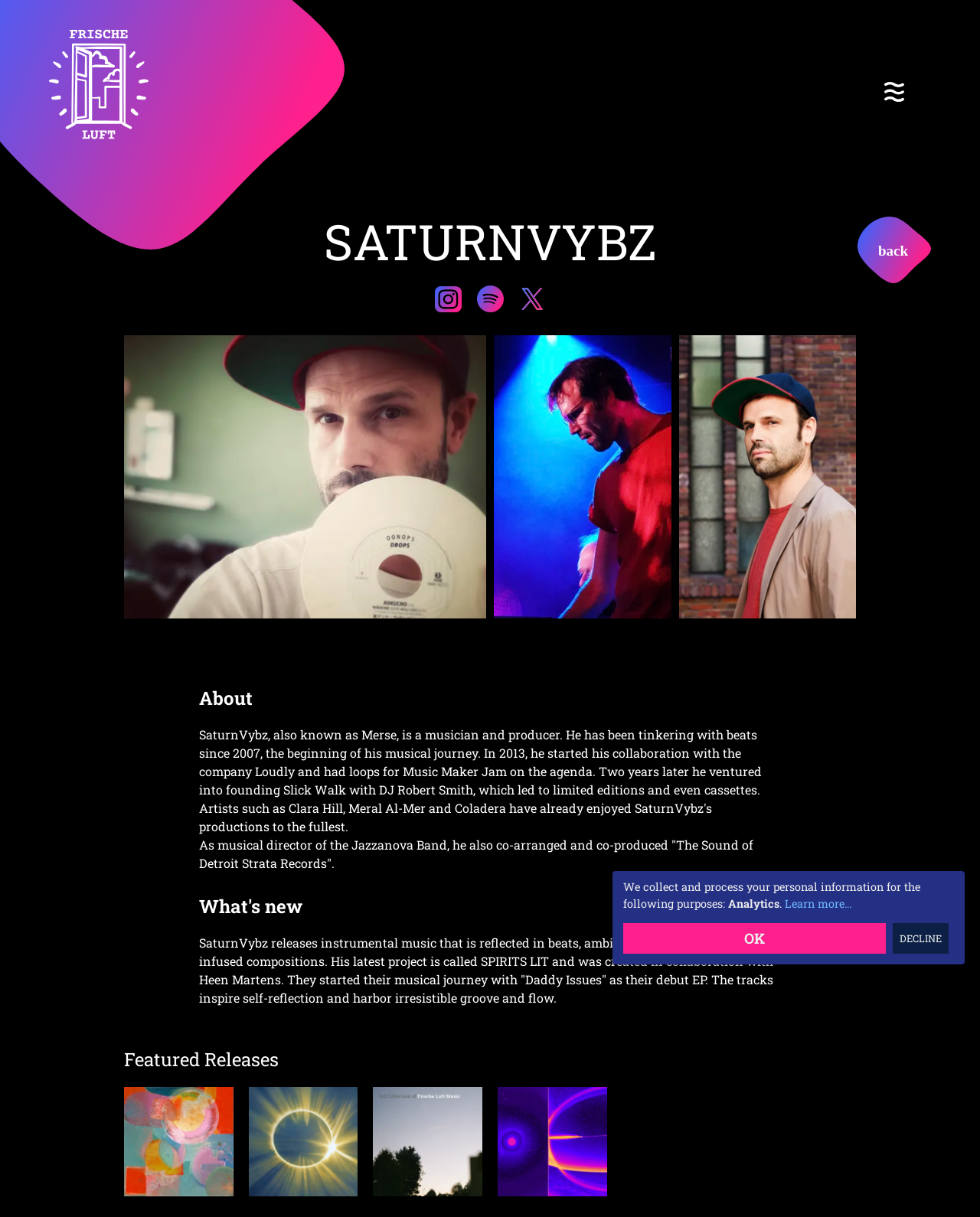What is the name of SaturnVybz's latest project?
Please look at the screenshot and answer in one word or a short phrase.

SPIRITS LIT